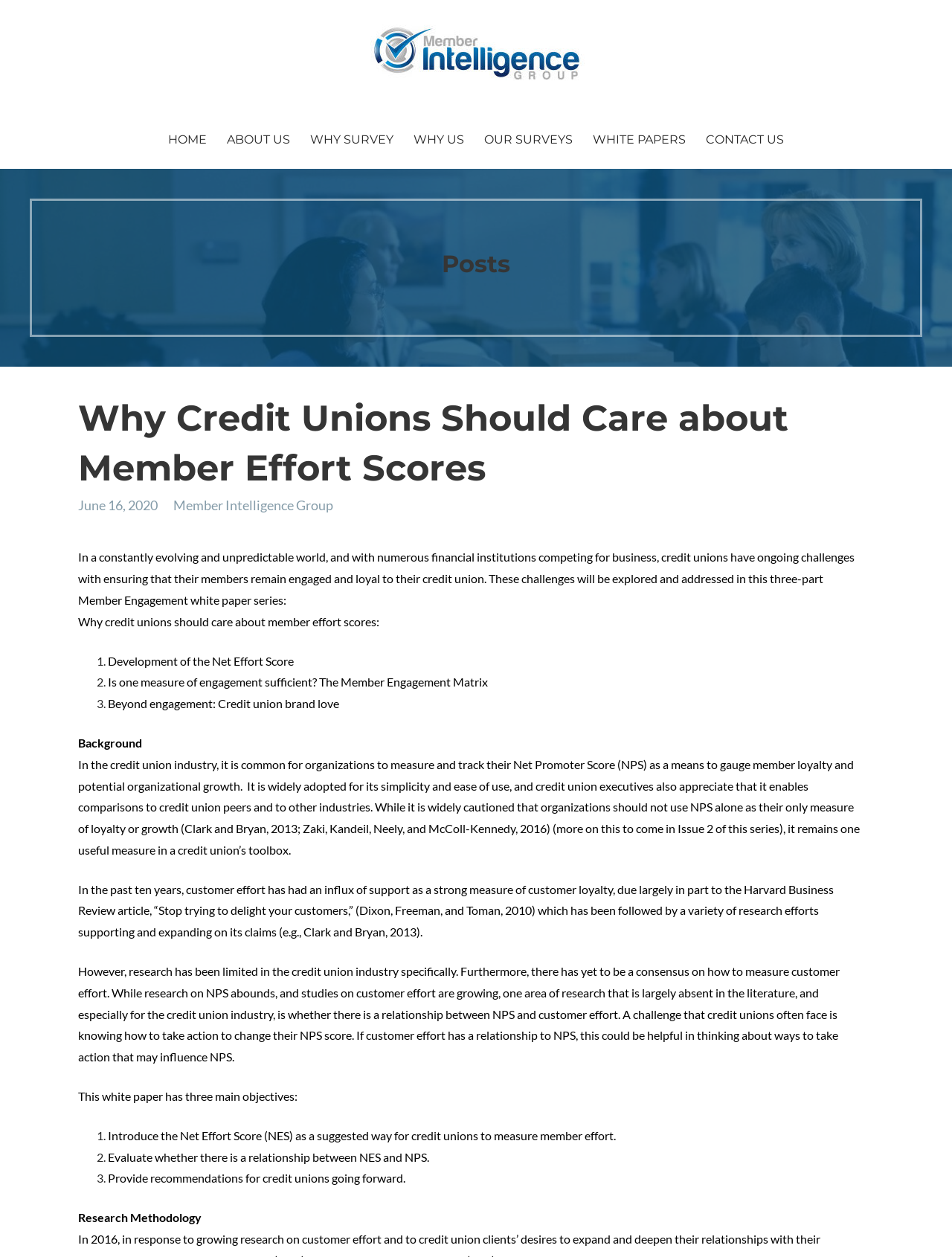Find the bounding box coordinates of the element's region that should be clicked in order to follow the given instruction: "Learn more about 'WHITE PAPERS'". The coordinates should consist of four float numbers between 0 and 1, i.e., [left, top, right, bottom].

[0.613, 0.089, 0.73, 0.134]